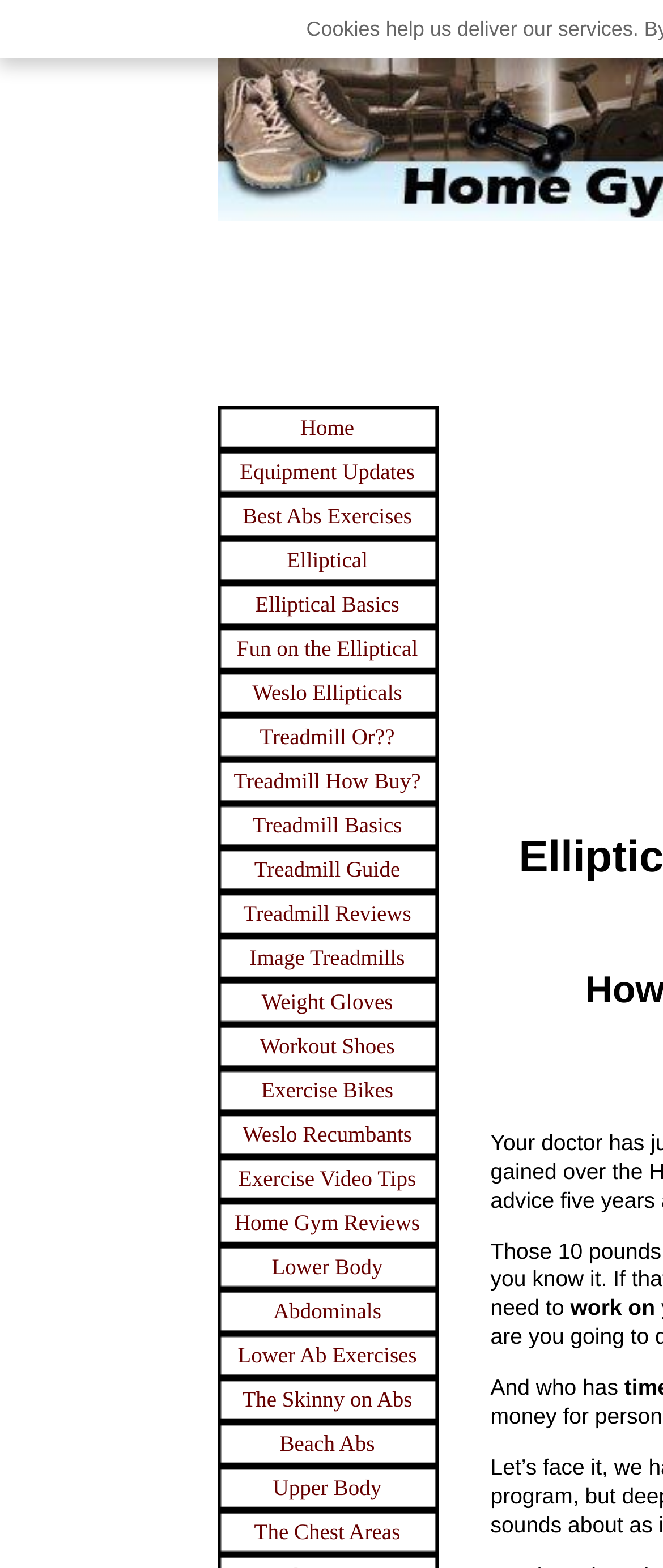Please determine the bounding box coordinates of the element's region to click in order to carry out the following instruction: "Click on the 'Home' link". The coordinates should be four float numbers between 0 and 1, i.e., [left, top, right, bottom].

[0.327, 0.259, 0.66, 0.287]